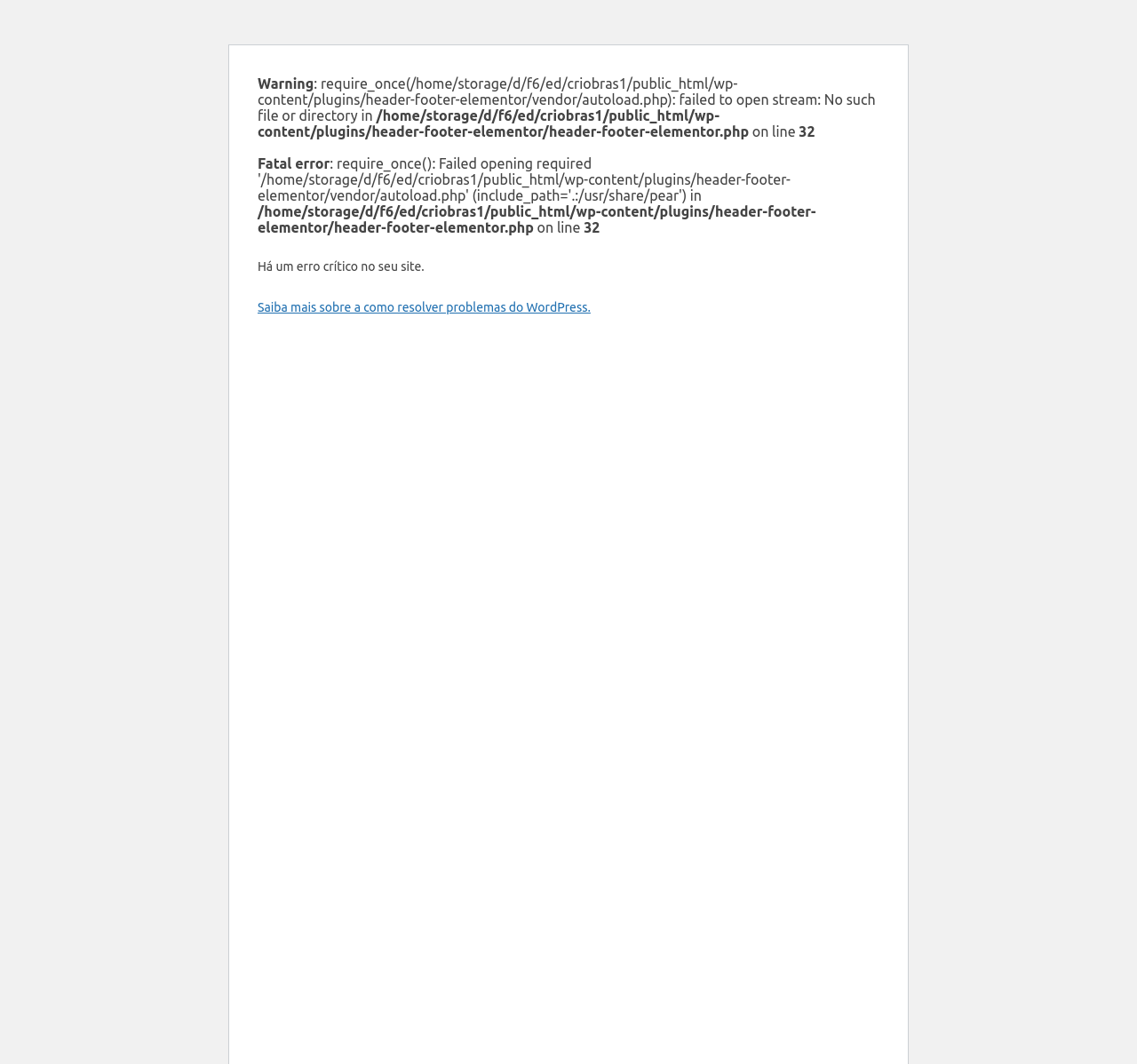What is the line number of the error?
Provide a detailed answer to the question, using the image to inform your response.

The error message on the webpage specifies the line number where the error is occurring. In this case, the error is on line 32 of the problematic PHP file.